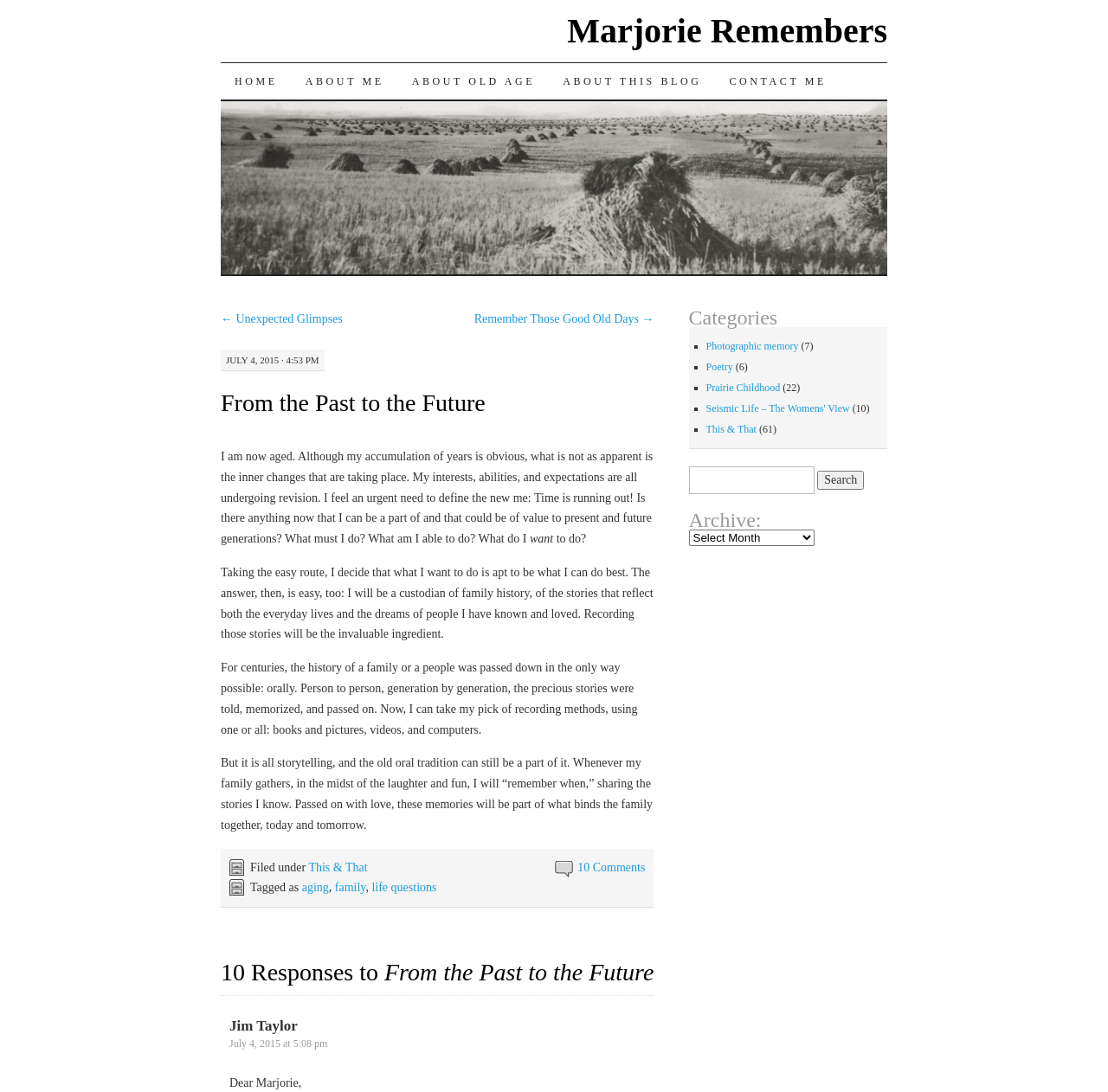Determine the bounding box coordinates of the clickable element to achieve the following action: 'Click the 'HOME' link'. Provide the coordinates as four float values between 0 and 1, formatted as [left, top, right, bottom].

[0.199, 0.058, 0.263, 0.091]